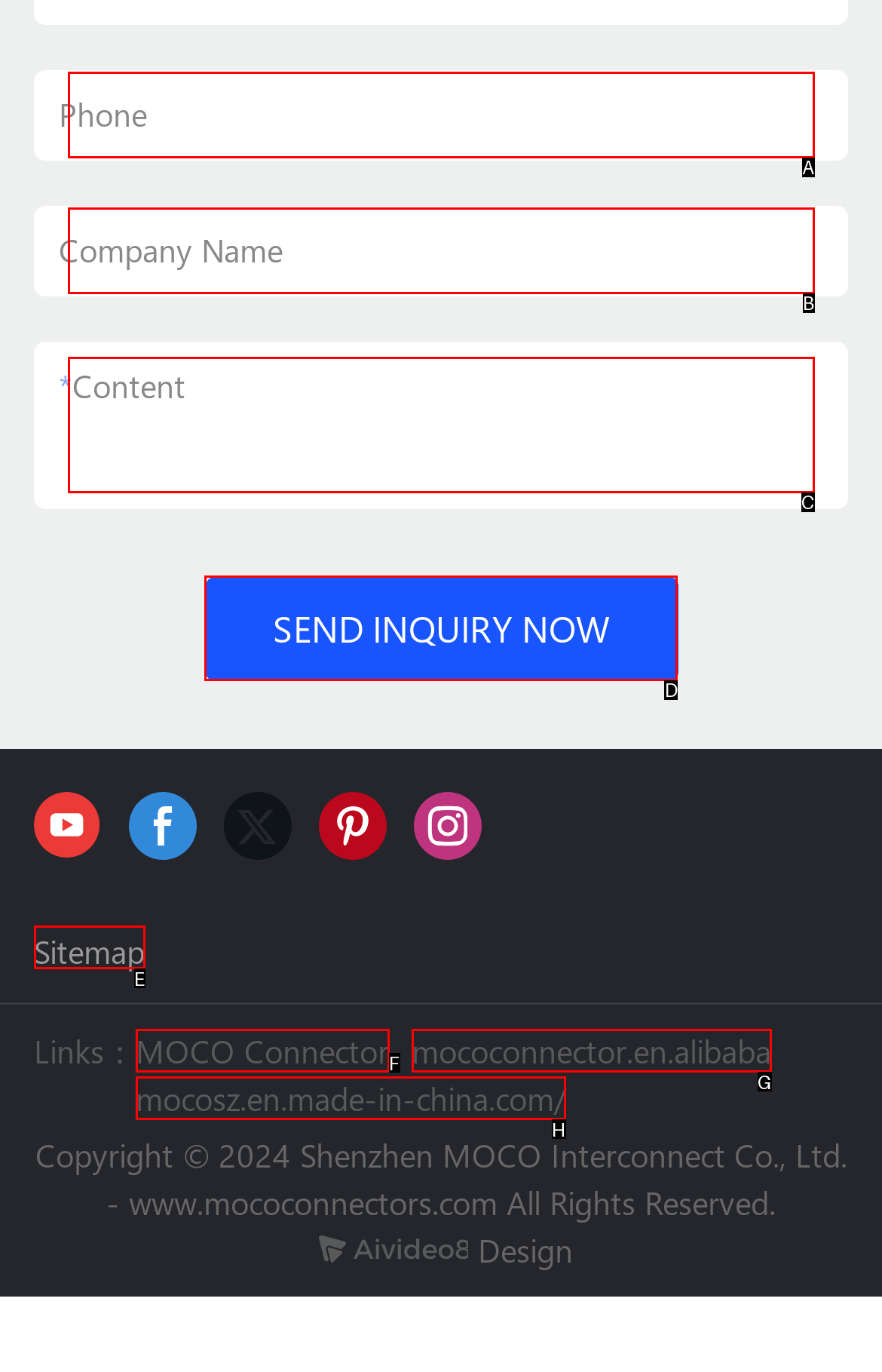Please indicate which HTML element to click in order to fulfill the following task: Toggle the menu Respond with the letter of the chosen option.

None